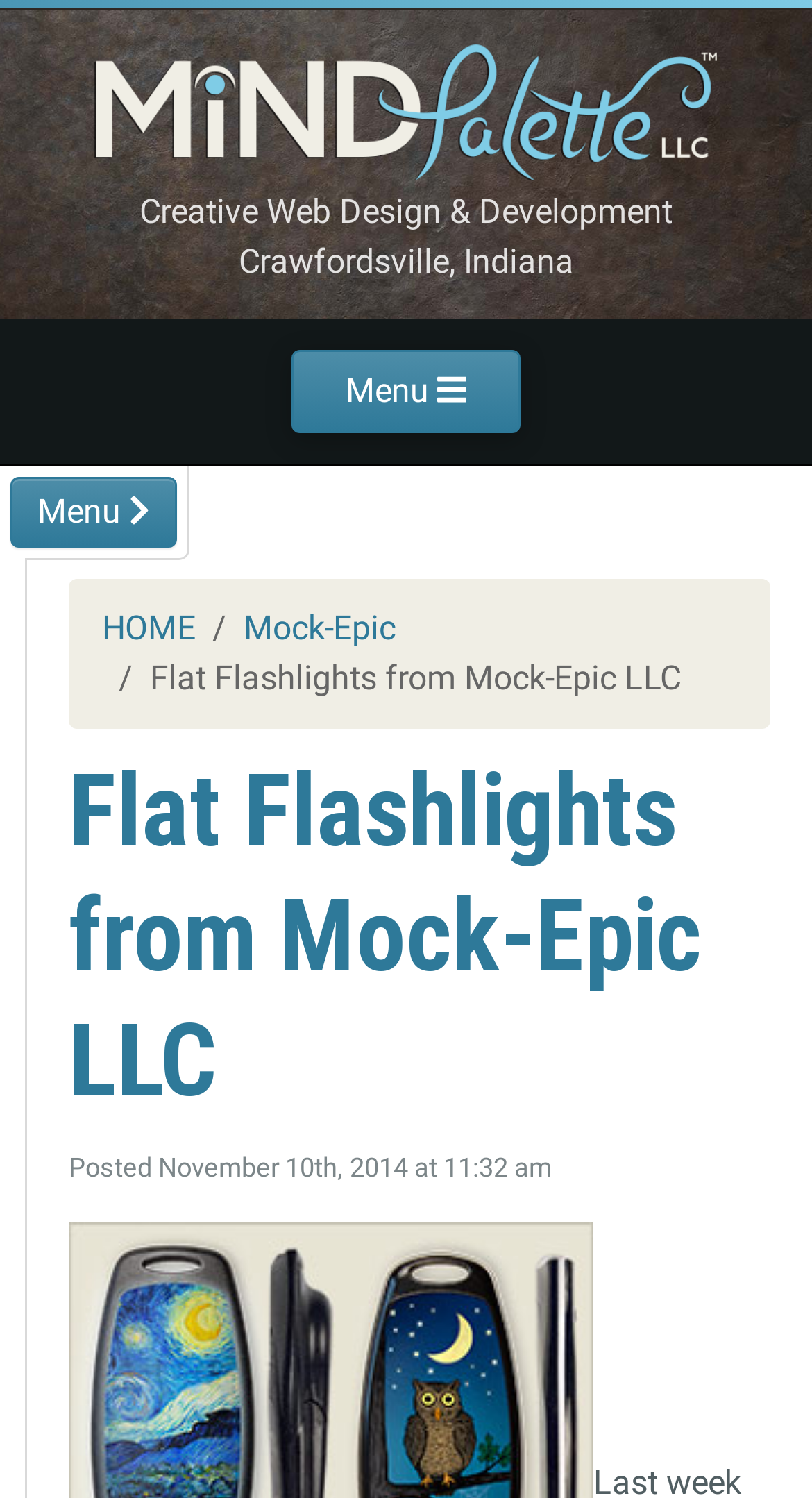Create a detailed narrative describing the layout and content of the webpage.

The webpage is about Flat Flashlights from Mock-Epic LLC, as indicated by the title. At the top-left corner, there is a link to MindPalette.com, accompanied by an image with the same name. To the right of this link, there are two lines of text: "Creative Web Design & Development" and "Crawfordsville, Indiana", which seem to be related to the company's services and location.

Below these elements, there are two identical links labeled "Menu", one on the left and one on the right. The left "Menu" link is positioned above a link to "HOME", while the right "Menu" link is above a link to "Mock-Epic". 

In the middle of the page, there is a heading that repeats the title "Flat Flashlights from Mock-Epic LLC". Below this heading, there is a paragraph of text, but its content is not specified. At the bottom of the page, there is a line of text indicating that the content was "Posted November 10th, 2014 at 11:32 am".